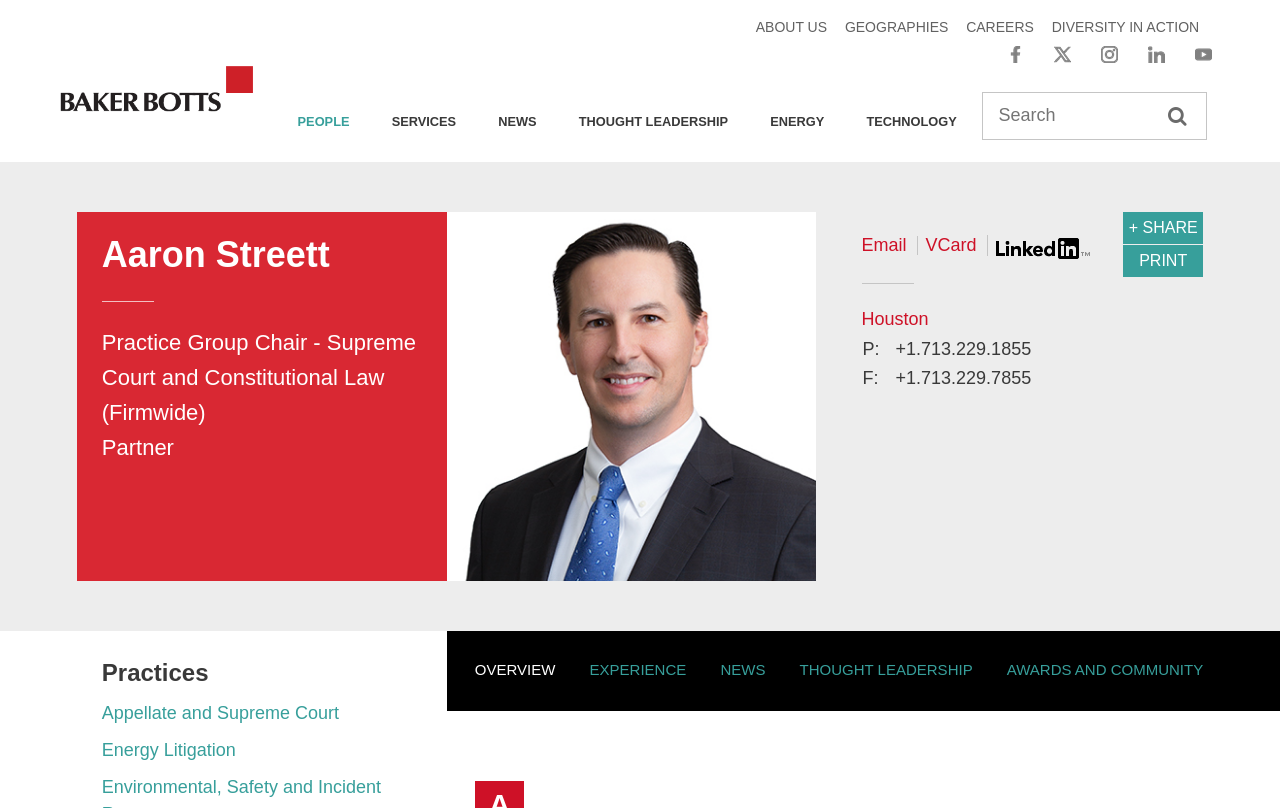Locate the bounding box coordinates of the clickable region to complete the following instruction: "Click the ABOUT US link."

[0.59, 0.024, 0.646, 0.043]